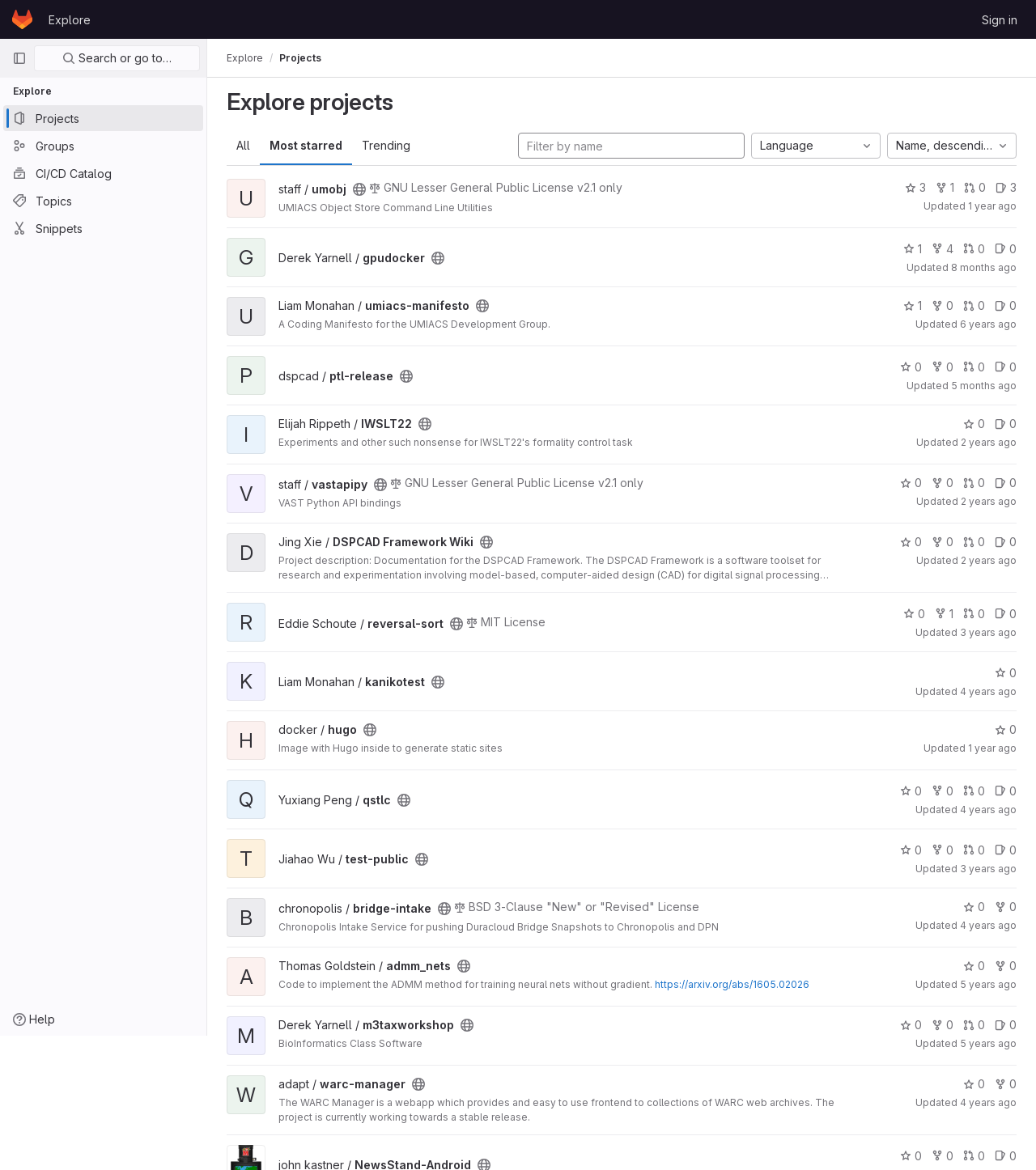Provide a one-word or short-phrase answer to the question:
When was the third project last updated?

March 21, 2018